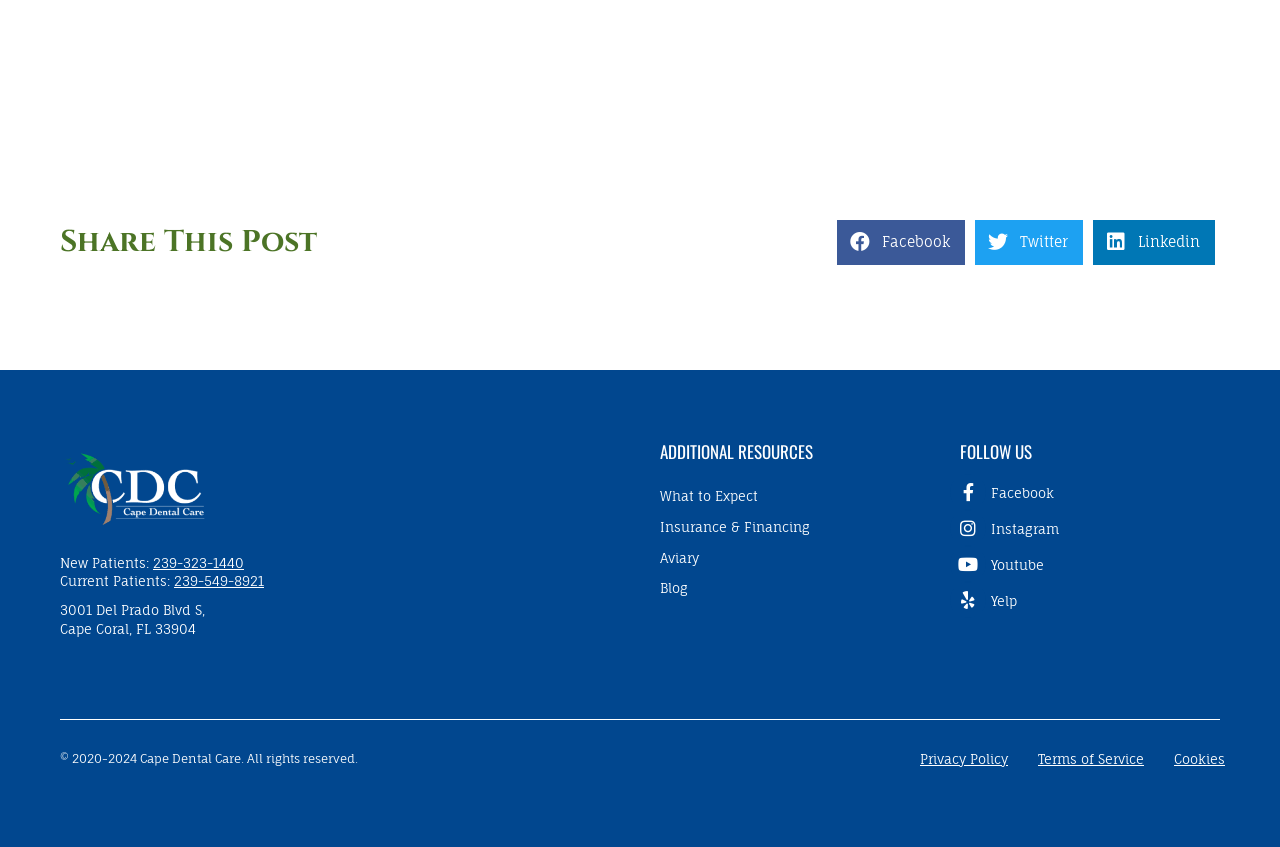Given the description of a UI element: "Insurance & Financing", identify the bounding box coordinates of the matching element in the webpage screenshot.

[0.508, 0.602, 0.715, 0.632]